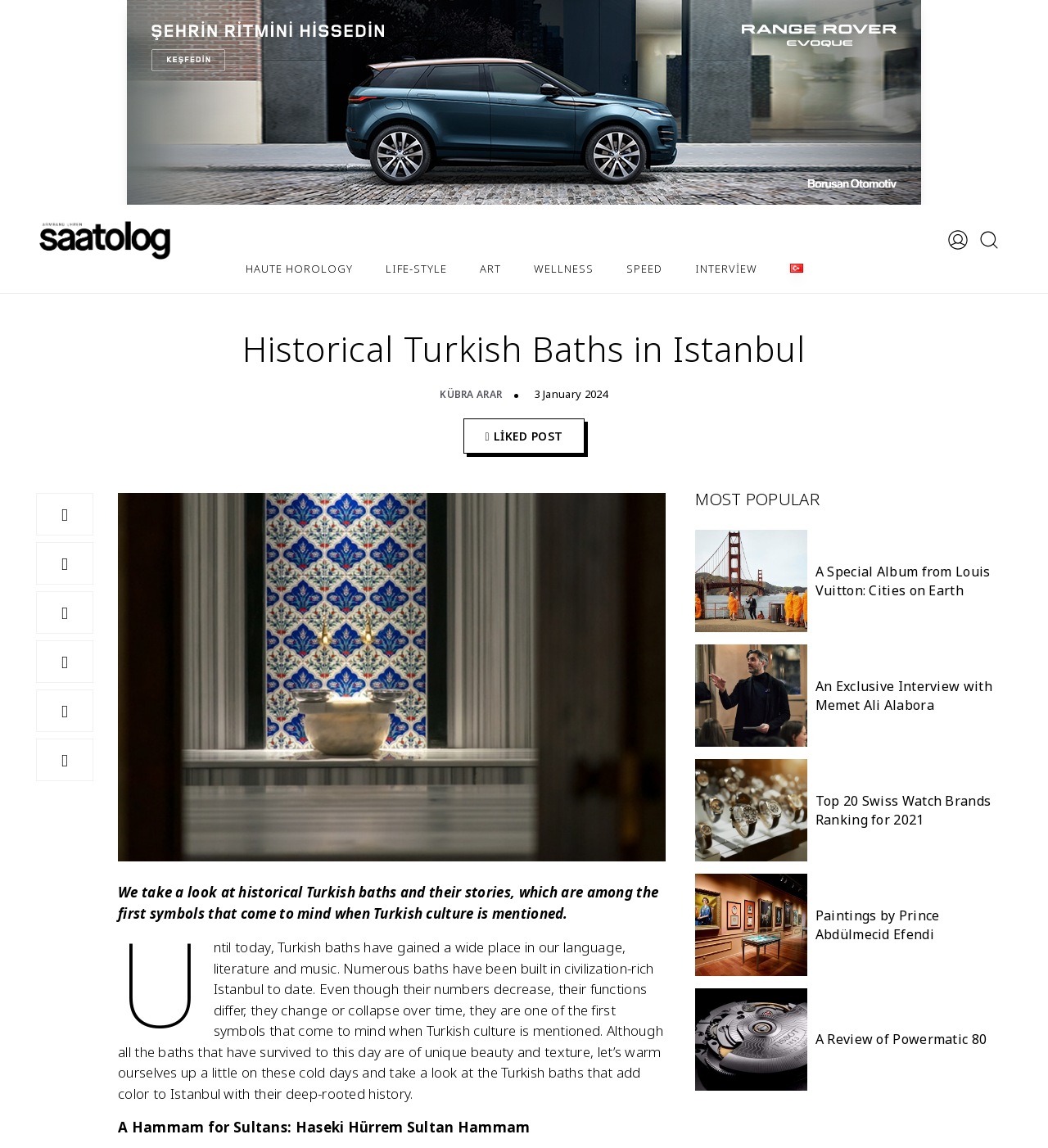How many popular articles are listed?
Can you offer a detailed and complete answer to this question?

By counting the number of link elements under the heading 'MOST POPULAR', we can determine that there are 6 popular articles listed.